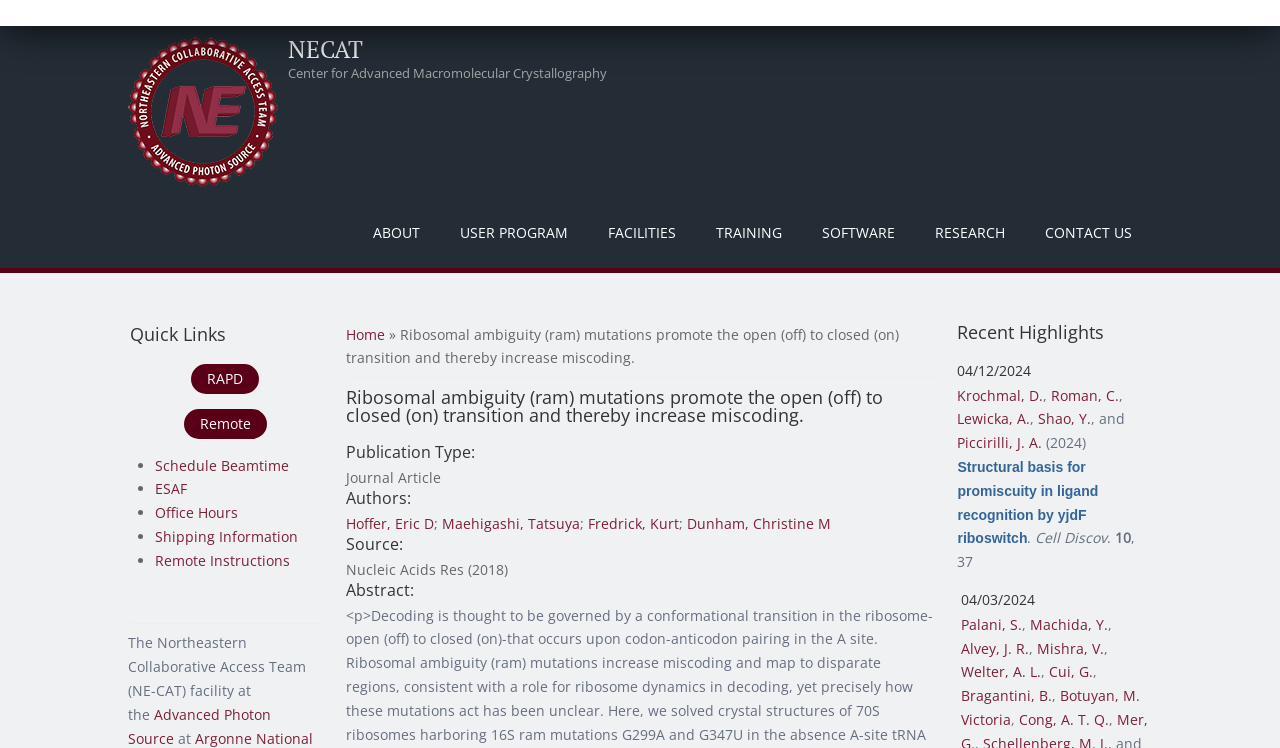Kindly respond to the following question with a single word or a brief phrase: 
What is the title of the latest article?

Structural basis for promiscuity in ligand recognition by yjdF riboswitch